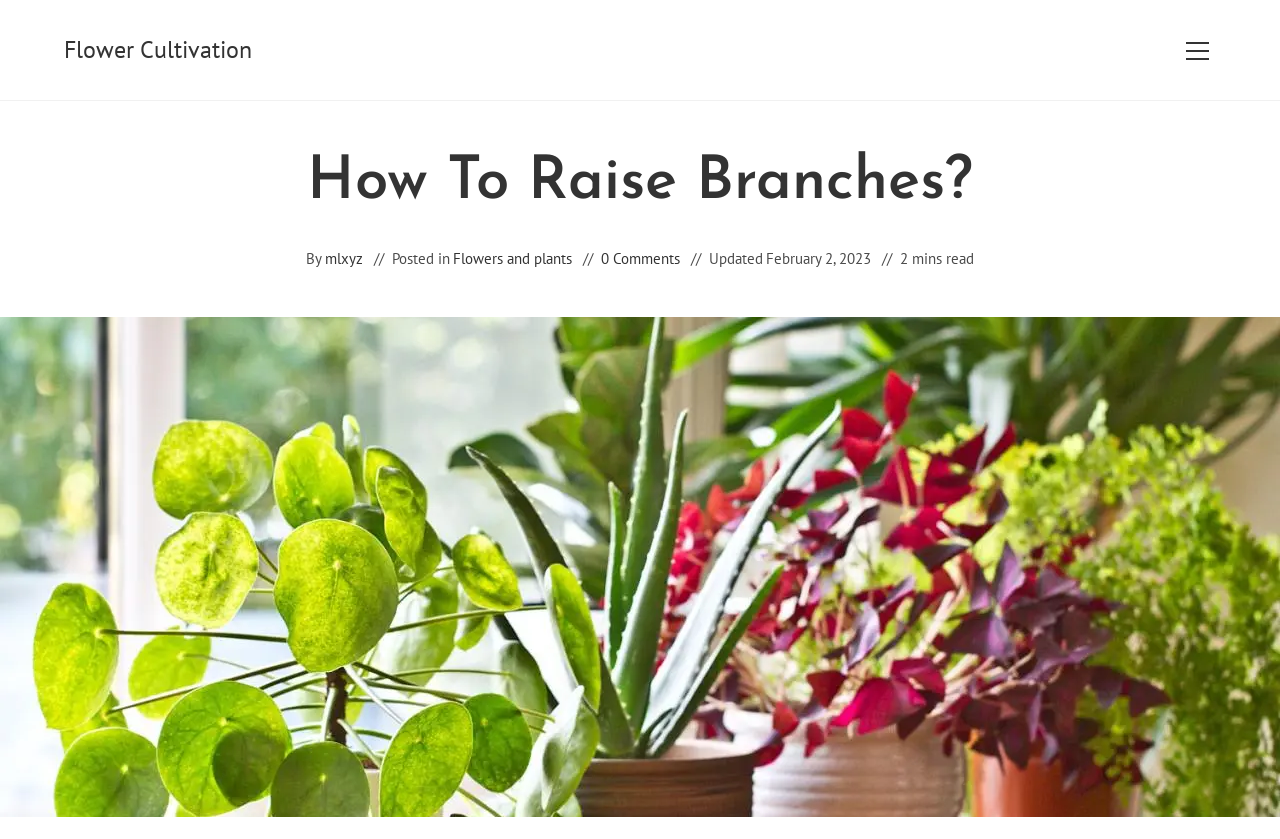Describe all the key features and sections of the webpage thoroughly.

The webpage is about flower cultivation, specifically focusing on how to raise branches. At the top left, there is a link to "Flower Cultivation" within a layout table. On the top right, there is another layout table containing a link to "View website Menu". 

Below these top elements, there is a header section that spans most of the width of the page. Within this header, the main title "How To Raise Branches?" is prominently displayed. Below the title, there is information about the author, including a link to "All posts by mlxyz", and the categories "Flowers and plants" and "0 Comments". The date "February 2, 2023" and the estimated reading time "2 mins read" are also provided.

Taking up the majority of the page is a large figure, which likely contains an image related to raising branches, possibly an illustration or a photograph. The image spans the full width of the page and takes up most of the vertical space.